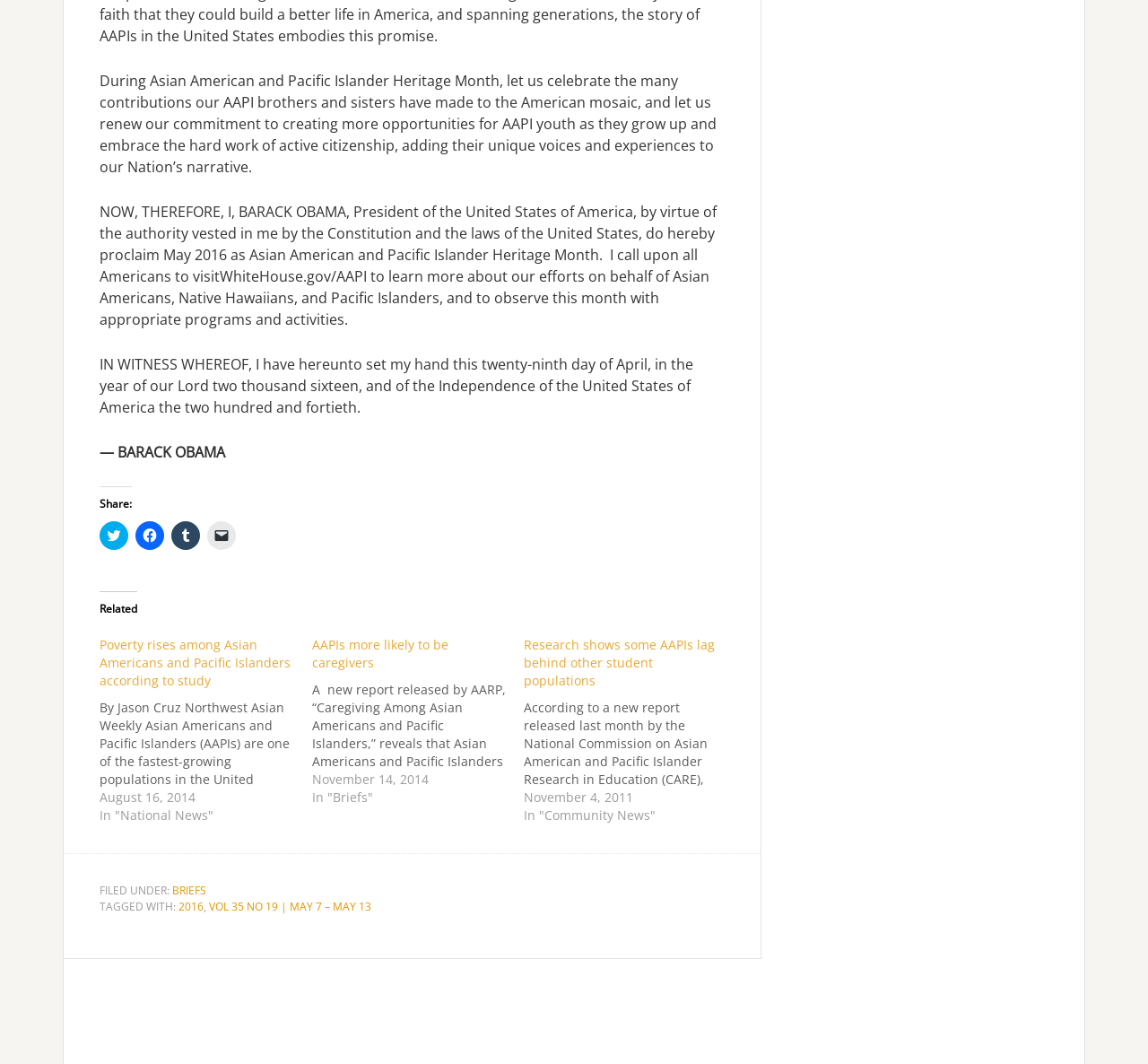What is the purpose of the links below 'Share:'?
Give a detailed and exhaustive answer to the question.

The links below 'Share:' are social media links, including Twitter, Facebook, Tumblr, and email, which suggest that their purpose is to share the content of the webpage on these platforms.